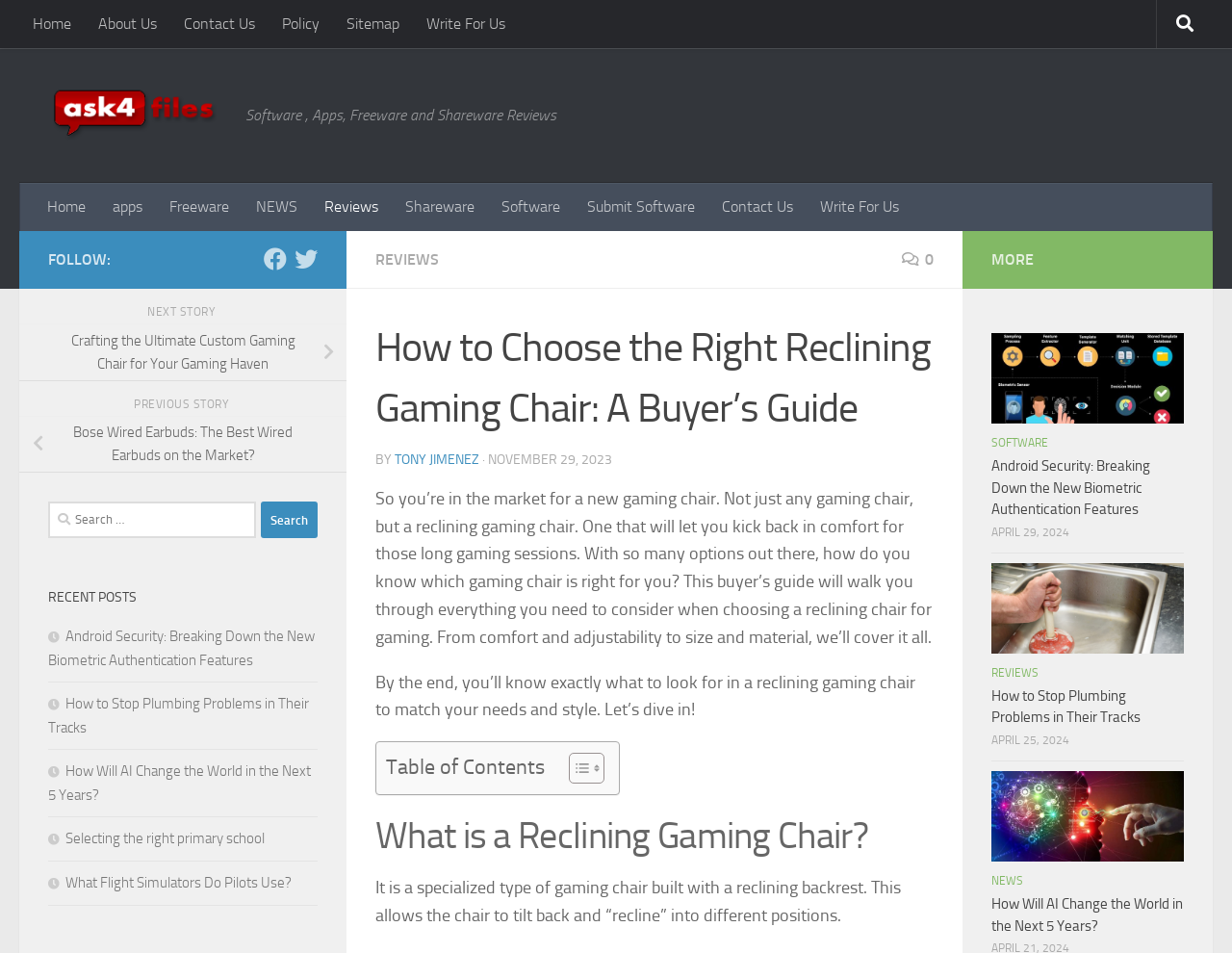What is the date of the article?
Using the image as a reference, give a one-word or short phrase answer.

NOVEMBER 29, 2023